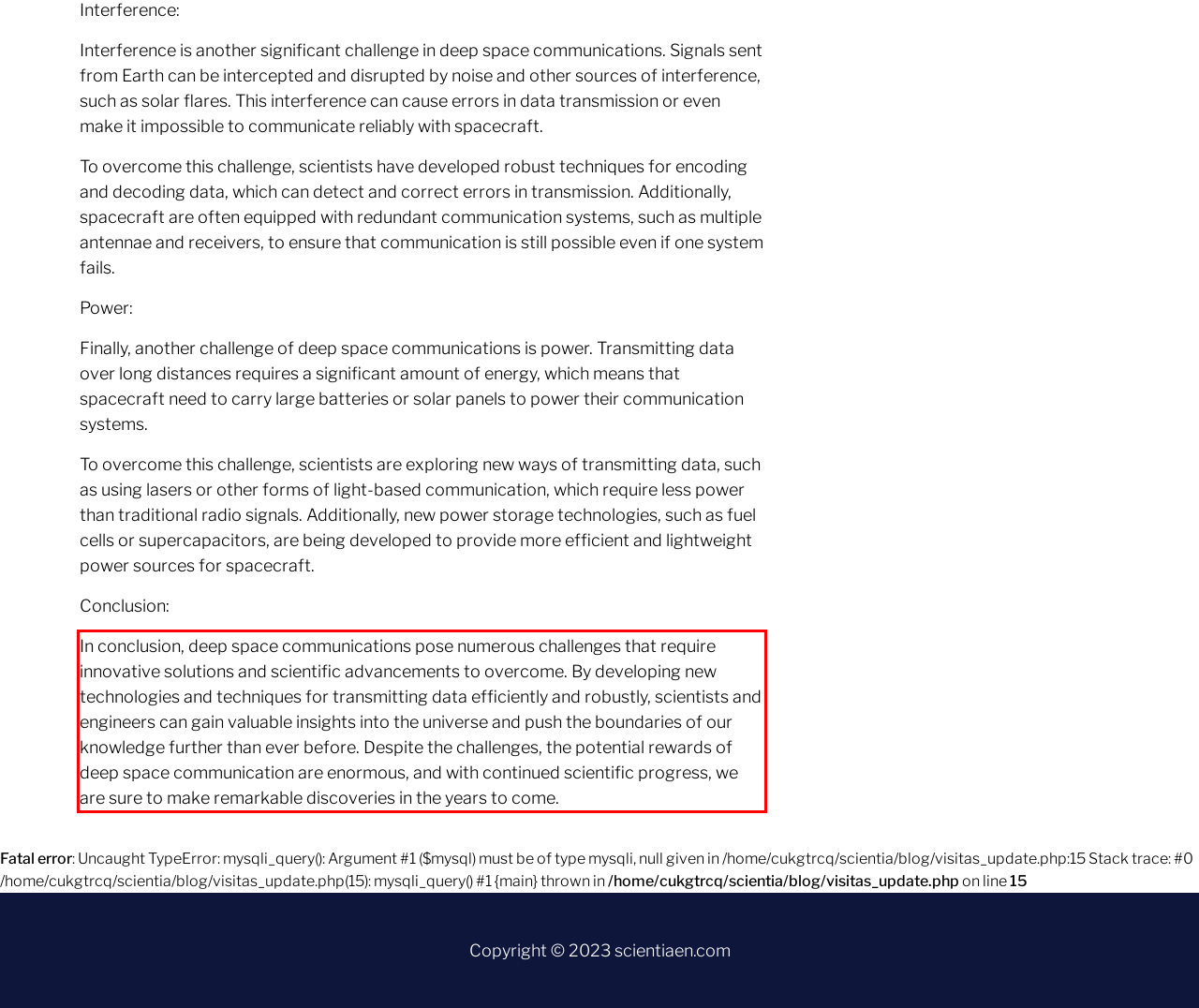Given a screenshot of a webpage, locate the red bounding box and extract the text it encloses.

In conclusion, deep space communications pose numerous challenges that require innovative solutions and scientific advancements to overcome. By developing new technologies and techniques for transmitting data efficiently and robustly, scientists and engineers can gain valuable insights into the universe and push the boundaries of our knowledge further than ever before. Despite the challenges, the potential rewards of deep space communication are enormous, and with continued scientific progress, we are sure to make remarkable discoveries in the years to come.